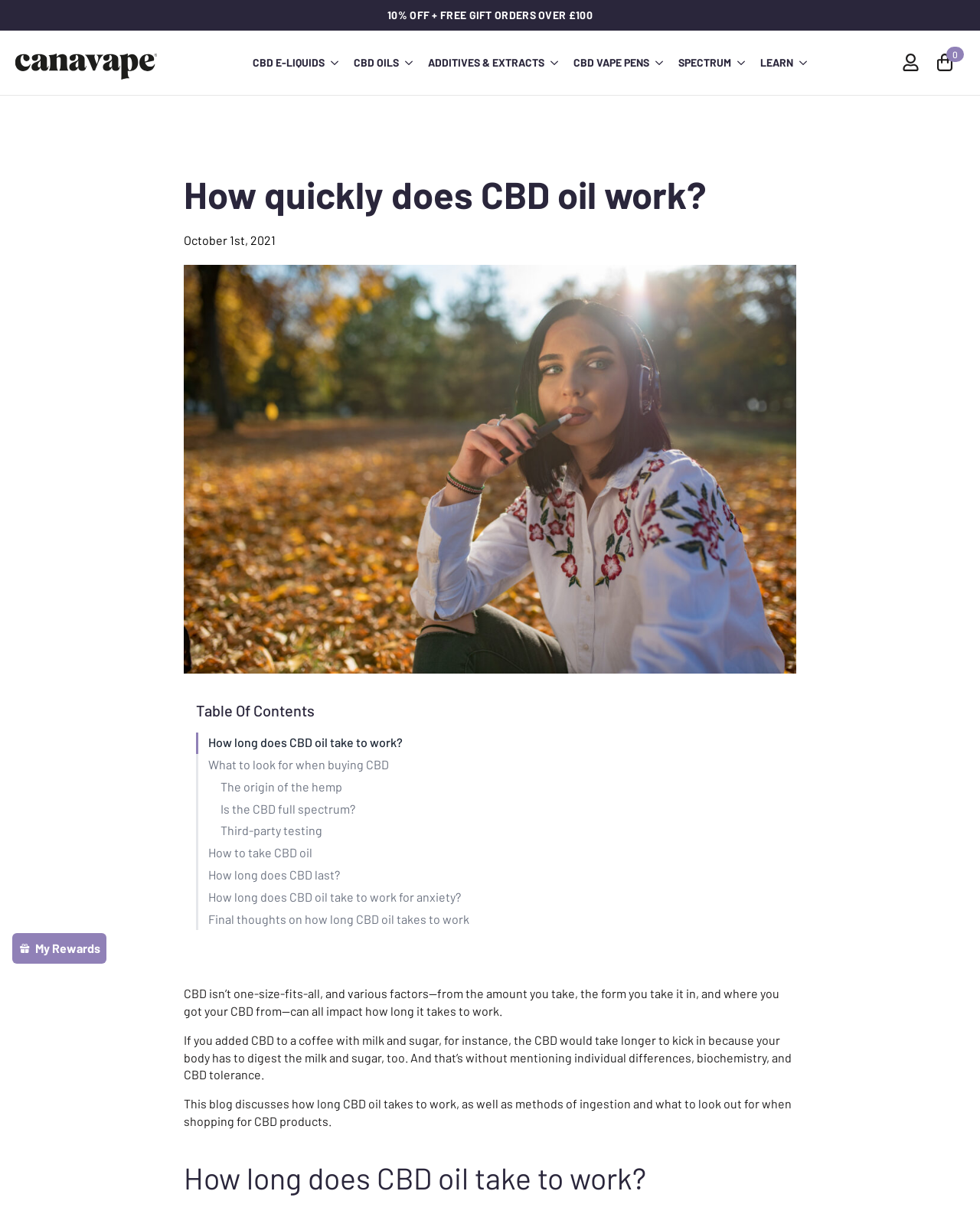Please examine the image and answer the question with a detailed explanation:
What is the image description of the figure element?

The figure element contains an image with the description 'lady vaping cbd', which is likely an illustration related to the topic of CBD oil.